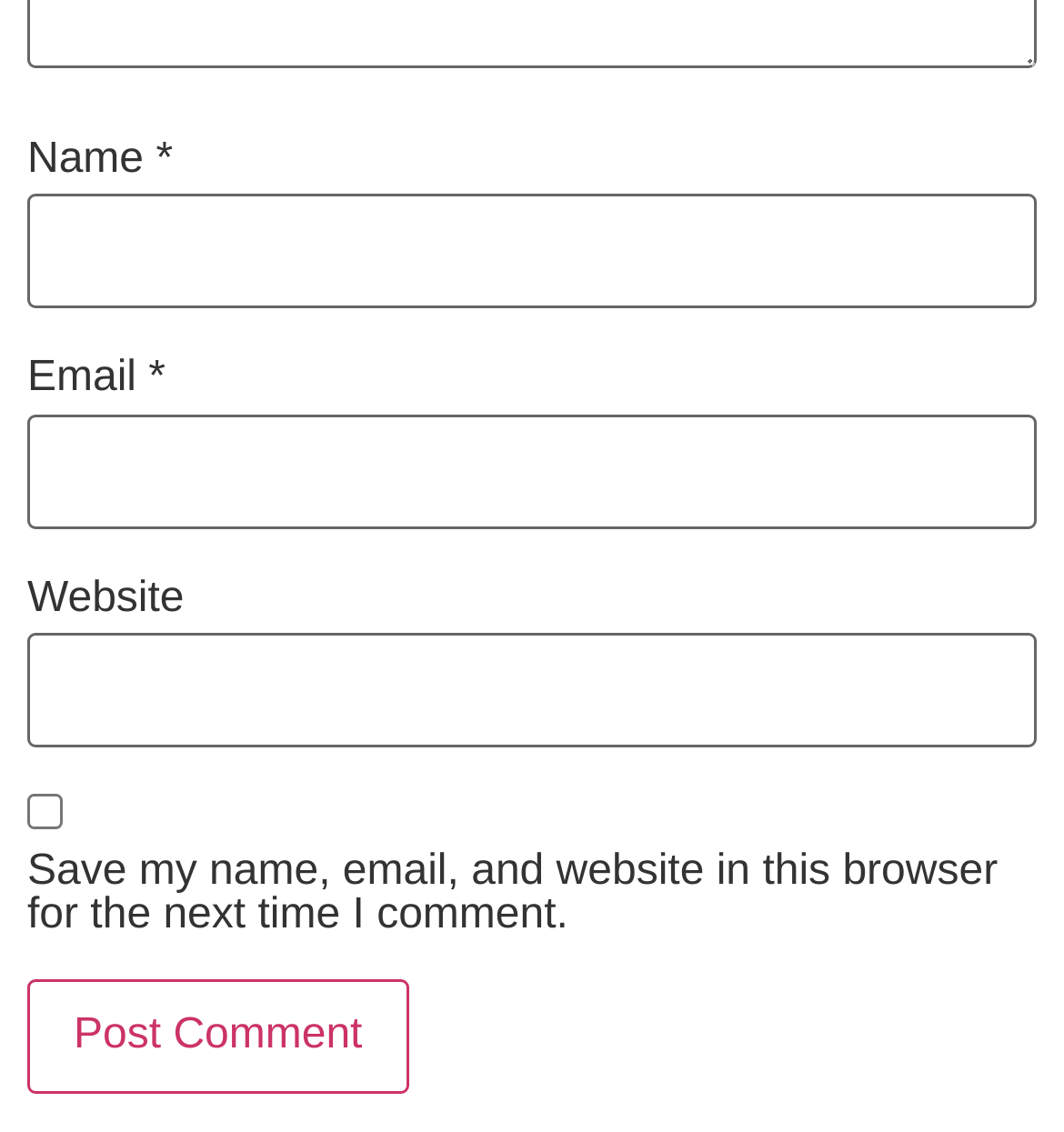Answer the following query with a single word or phrase:
How many textboxes are there?

3